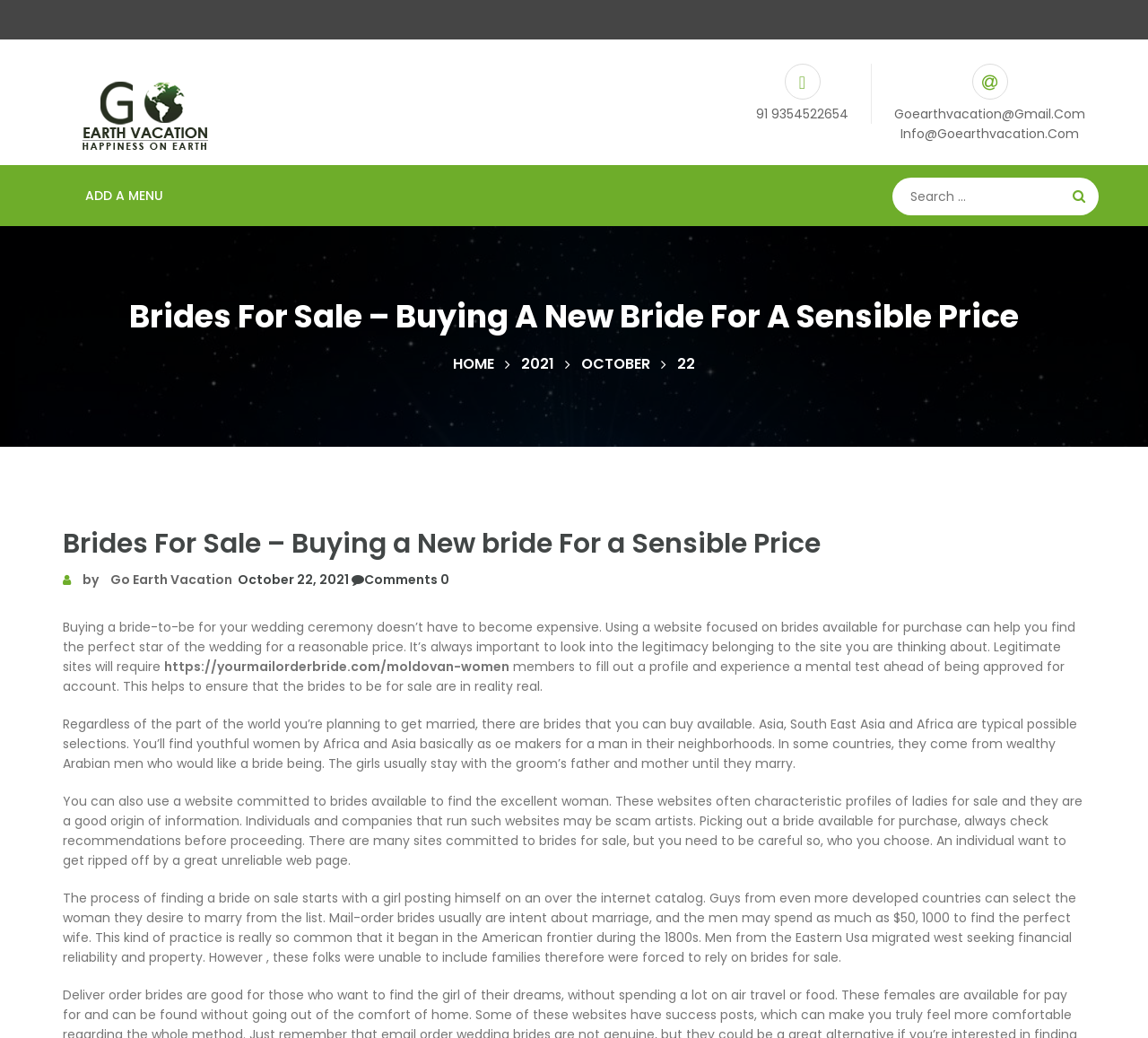Please determine the bounding box coordinates of the element's region to click in order to carry out the following instruction: "Search in the search box". The coordinates should be four float numbers between 0 and 1, i.e., [left, top, right, bottom].

[0.777, 0.171, 0.957, 0.207]